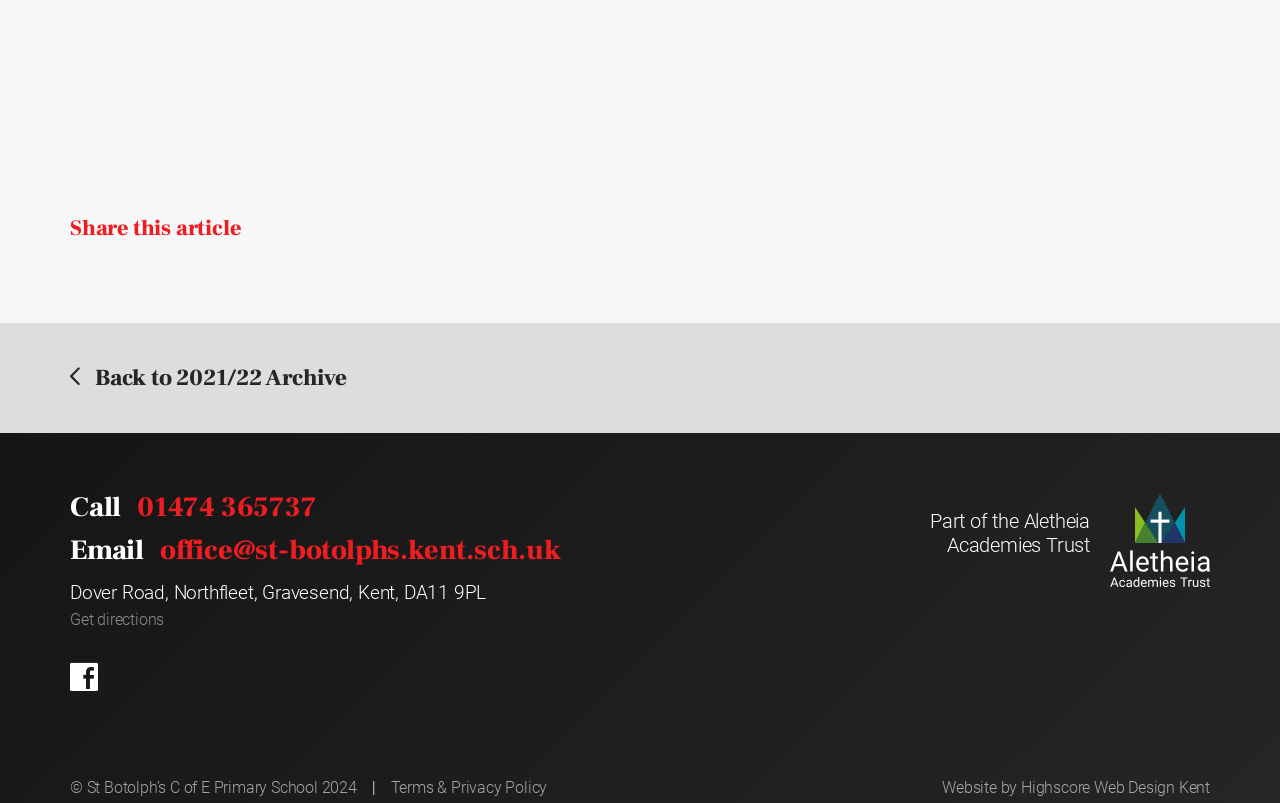Locate the bounding box of the UI element with the following description: "Get directions".

[0.055, 0.756, 0.128, 0.786]